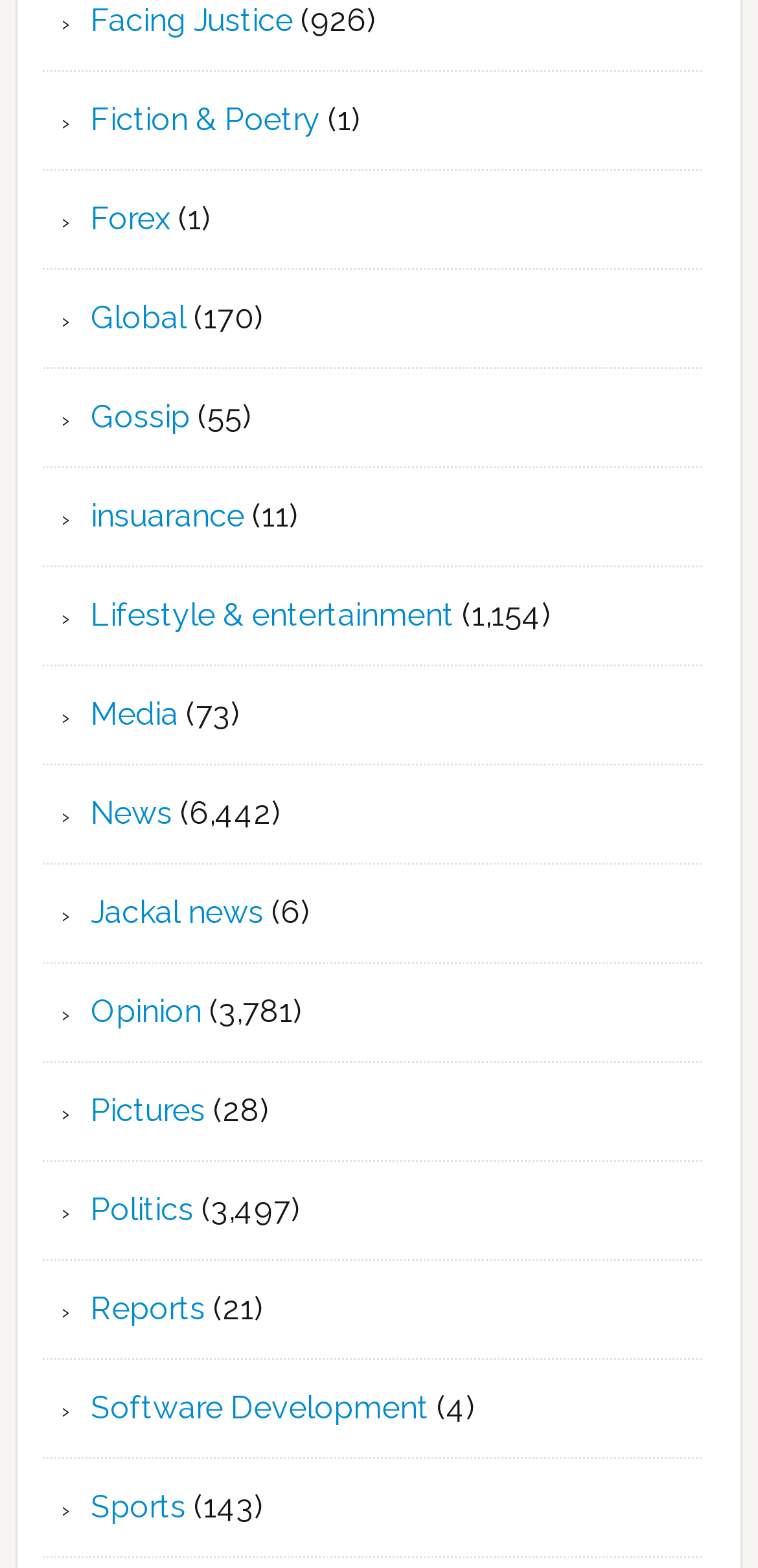Respond concisely with one word or phrase to the following query:
How many categories are listed on the webpage?

18